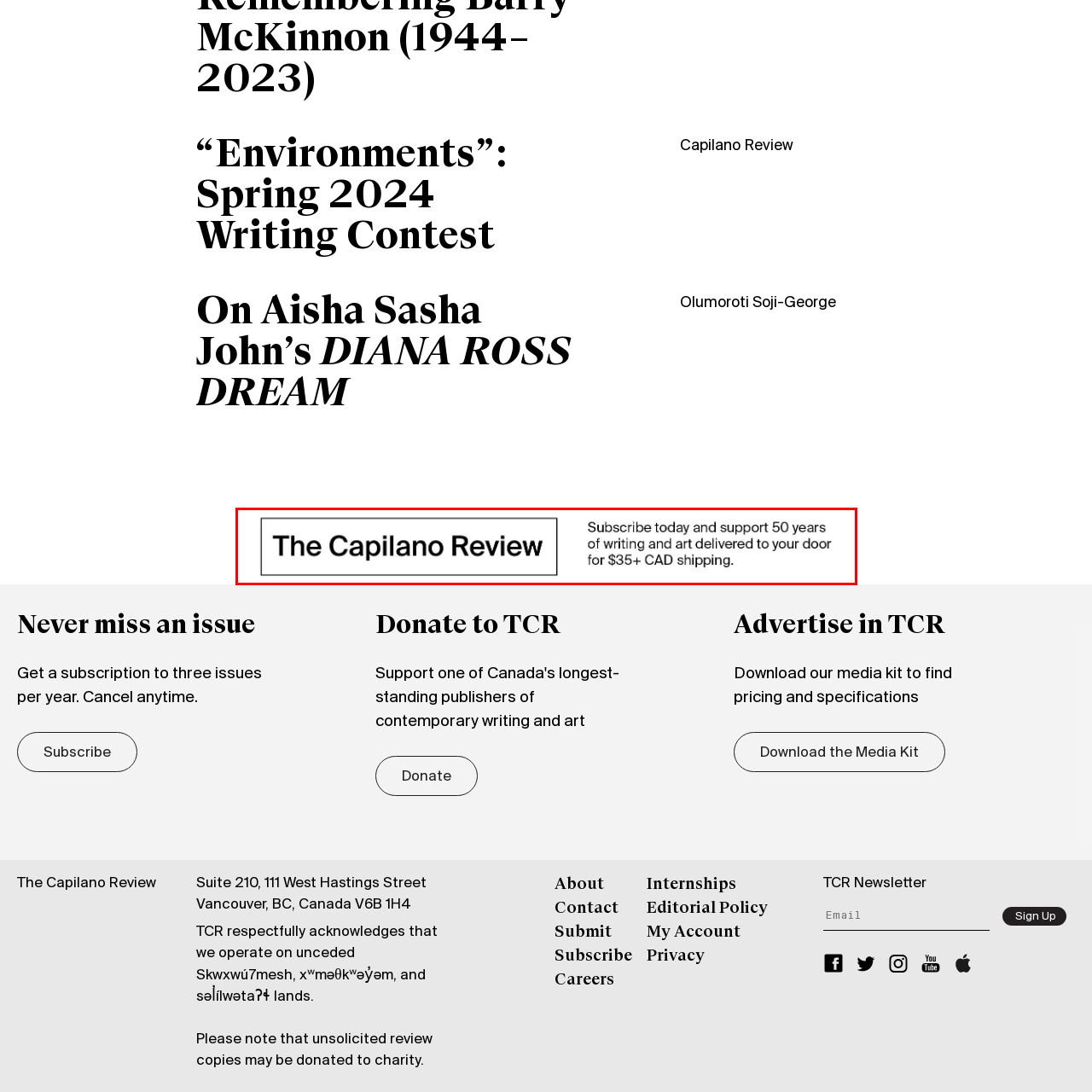How much does it cost to subscribe?
Review the image marked by the red bounding box and deliver a detailed response to the question.

The image explicitly states that for a fee of $35 CAD, viewers can receive a delivery of writing and art that has been cultivated over 50 years. This is a clear call to action, encouraging viewers to subscribe to the publication.